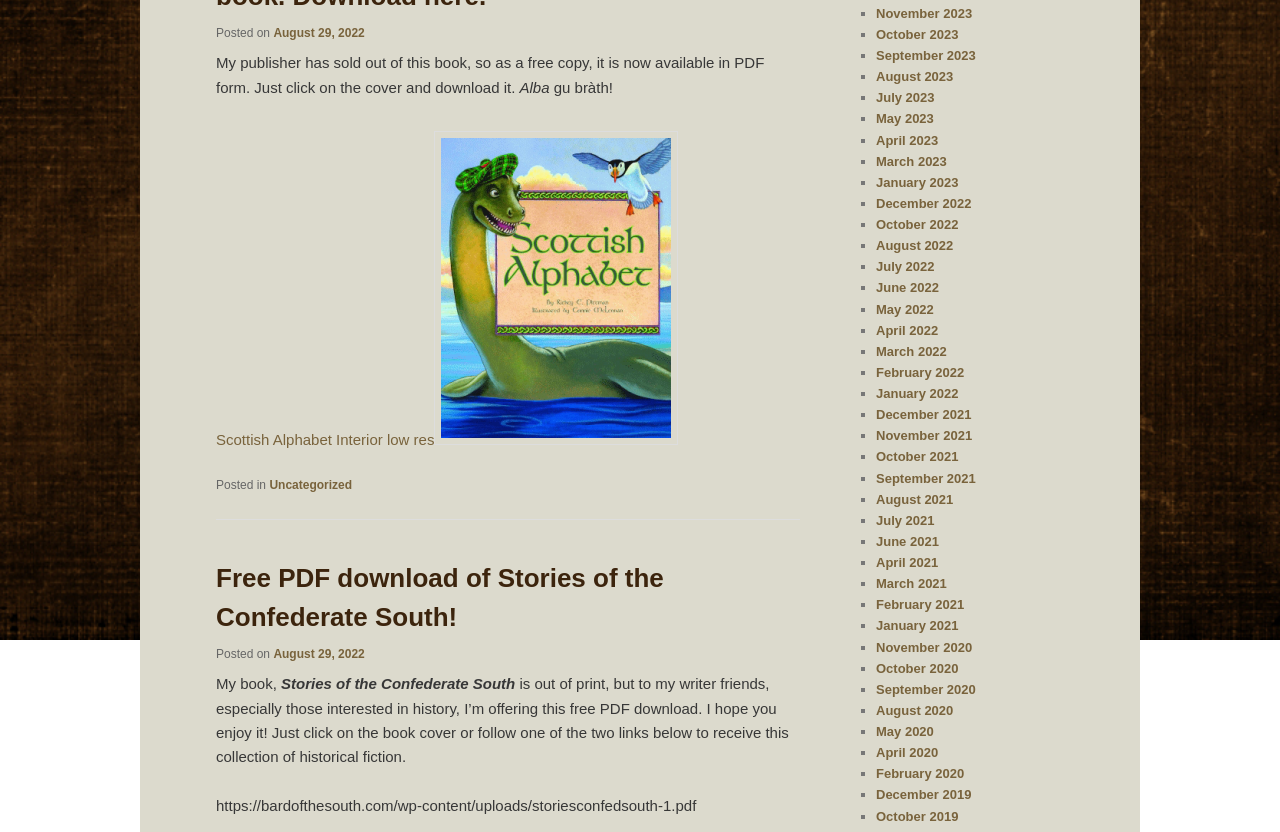Bounding box coordinates are specified in the format (top-left x, top-left y, bottom-right x, bottom-right y). All values are floating point numbers bounded between 0 and 1. Please provide the bounding box coordinate of the region this sentence describes: Email SHORT questions or suggestions

None